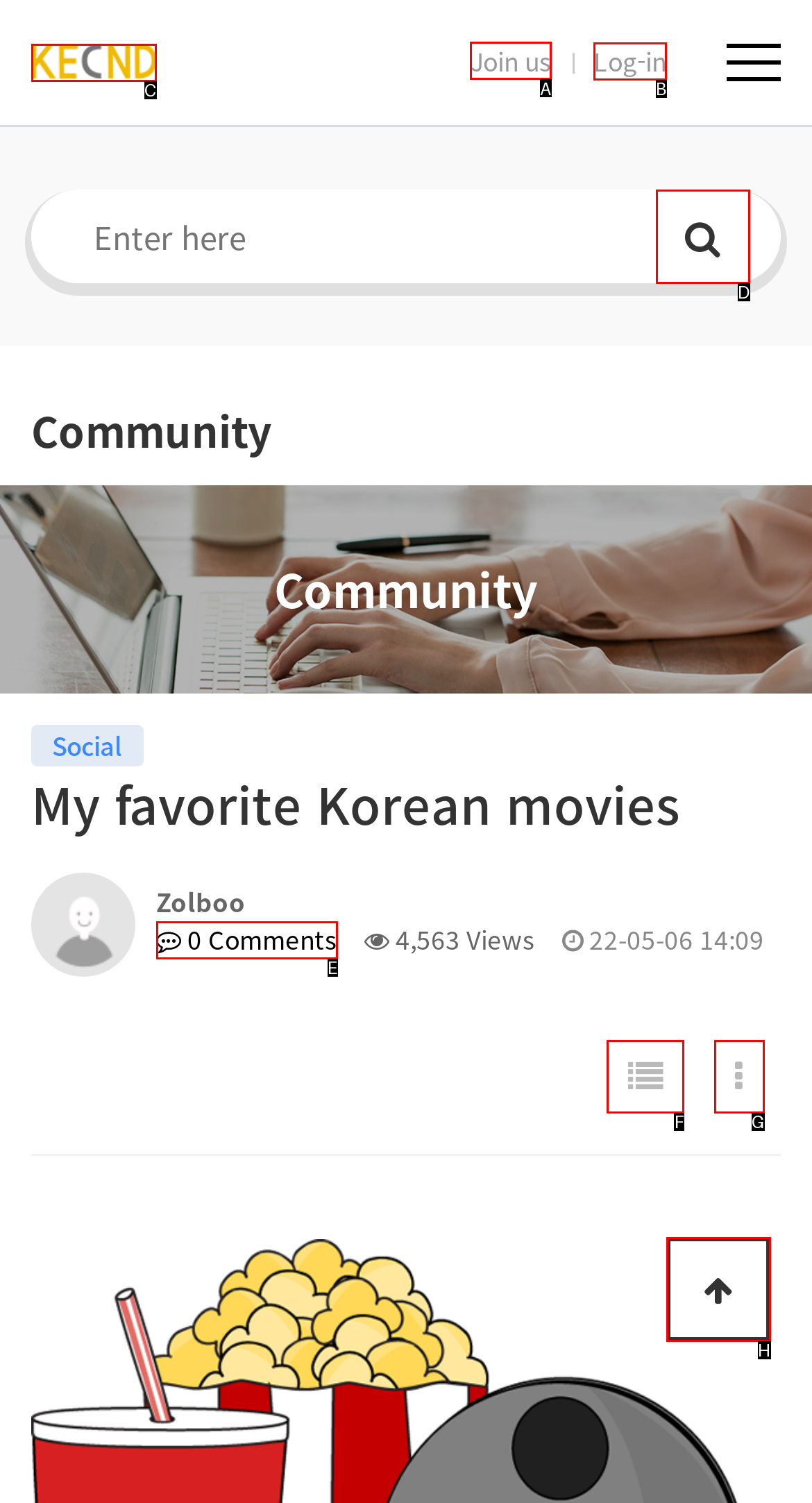Tell me which letter corresponds to the UI element that will allow you to Join the community. Answer with the letter directly.

A